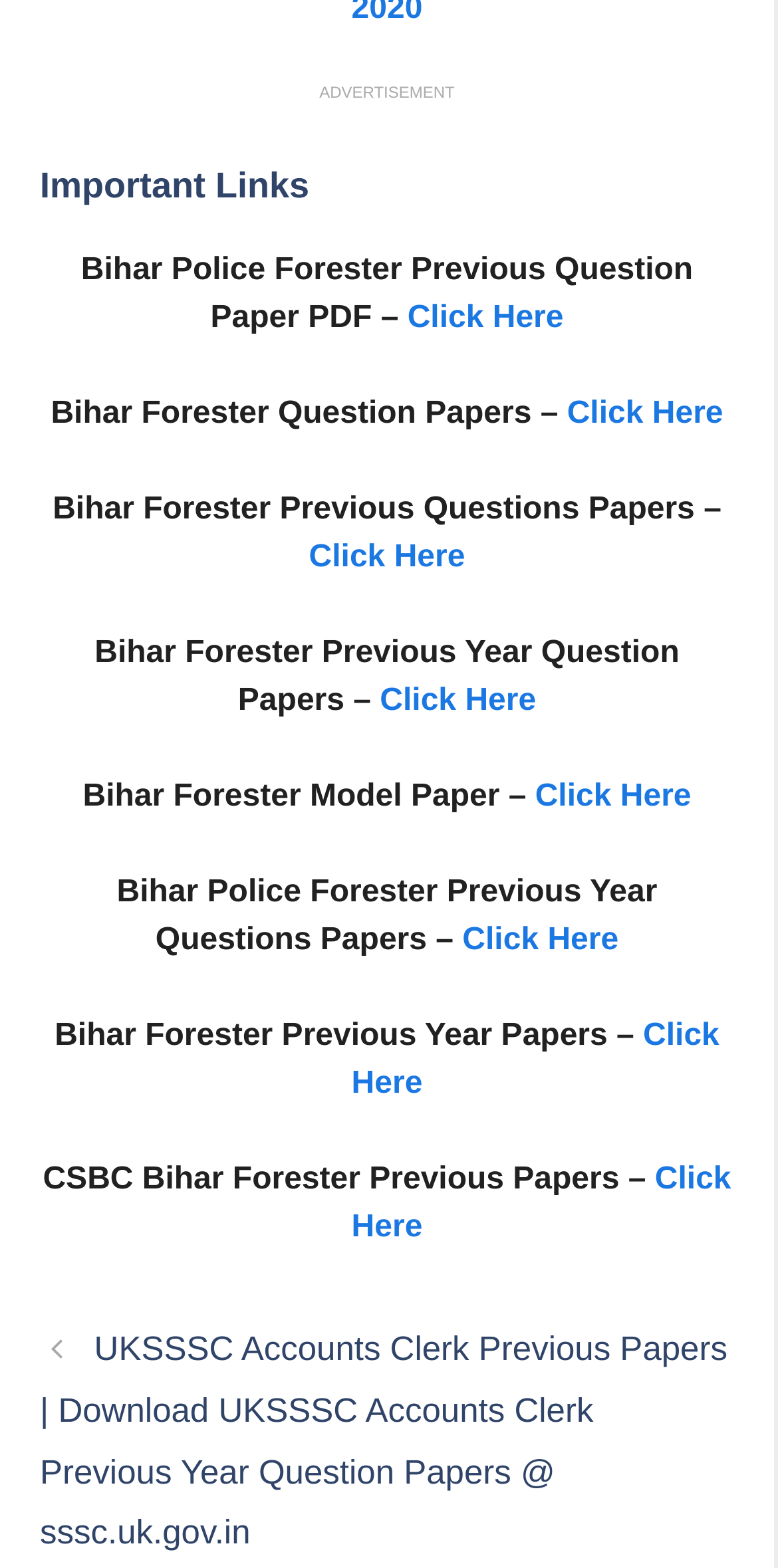Please pinpoint the bounding box coordinates for the region I should click to adhere to this instruction: "read about multivitamin without vitamin d".

None